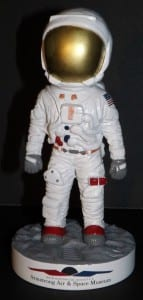Give a concise answer of one word or phrase to the question: 
What is the material of the astronaut's helmet visor?

Gold